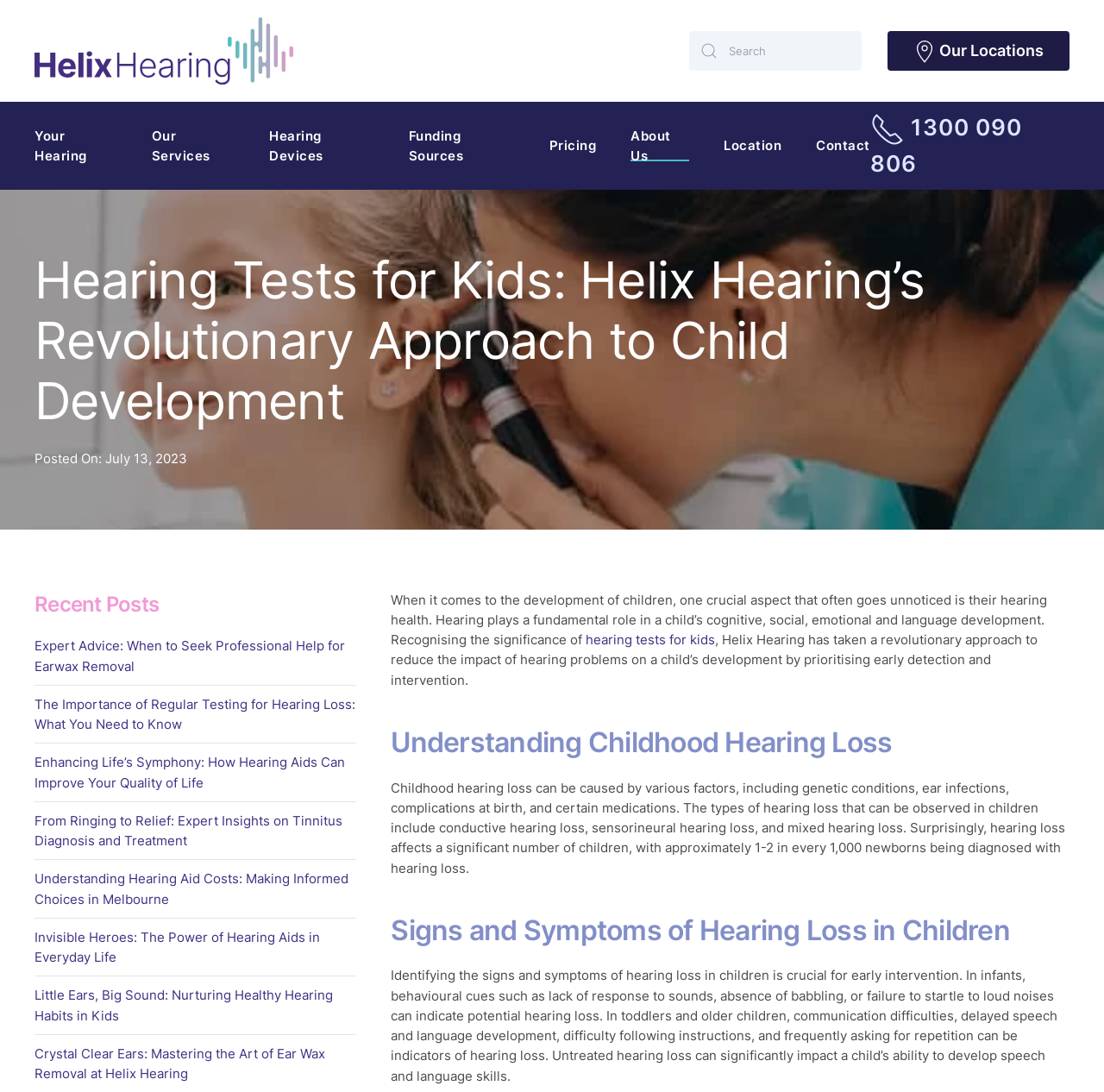Craft a detailed narrative of the webpage's structure and content.

The webpage is about Helix Hearing, a company that focuses on early detection and intervention of hearing problems in children. At the top left corner, there is a link to skip to the main content and a link to go back to the home page, accompanied by the Helix Hearing logo. On the top right corner, there is a search bar with a magnifying glass icon.

Below the top navigation, there is a main heading that reads "Hearing Tests for Kids: Helix Hearing's Revolutionary Approach to Child Development". Underneath, there is a section with a series of buttons and links, including "Your Hearing", "Our Services", "Hearing Devices", "Funding Sources", "Pricing", "About Us", "Location", and "Contact". Each button has a dropdown menu.

On the left side of the page, there is a section with recent posts, including links to articles such as "Expert Advice: When to Seek Professional Help for Earwax Removal" and "Little Ears, Big Sound: Nurturing Healthy Hearing Habits in Kids". These links are stacked vertically, with the most recent post at the top.

On the right side of the page, there is a main content section that discusses the importance of hearing health in children. The text explains that hearing plays a crucial role in a child's cognitive, social, emotional, and language development. It also mentions that Helix Hearing has taken a revolutionary approach to reduce the impact of hearing problems on a child's development by prioritizing early detection and intervention.

Below this section, there are two subheadings: "Understanding Childhood Hearing Loss" and "Signs and Symptoms of Hearing Loss in Children". The text under these headings provides more information about the causes and types of hearing loss in children, as well as the signs and symptoms to look out for.